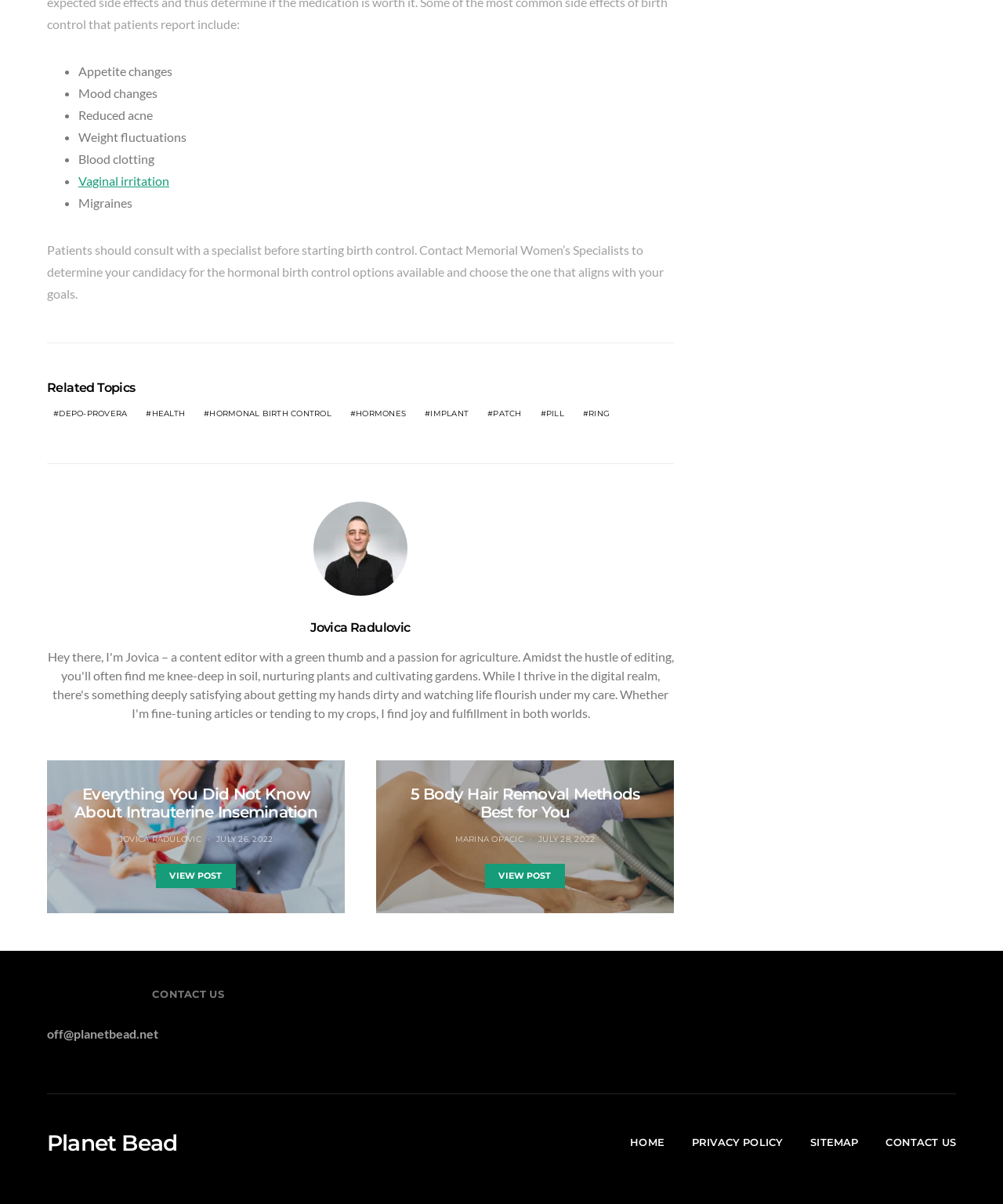Specify the bounding box coordinates of the area to click in order to follow the given instruction: "Read about 'Everything You Did Not Know About Intrauterine Insemination'."

[0.072, 0.652, 0.319, 0.682]